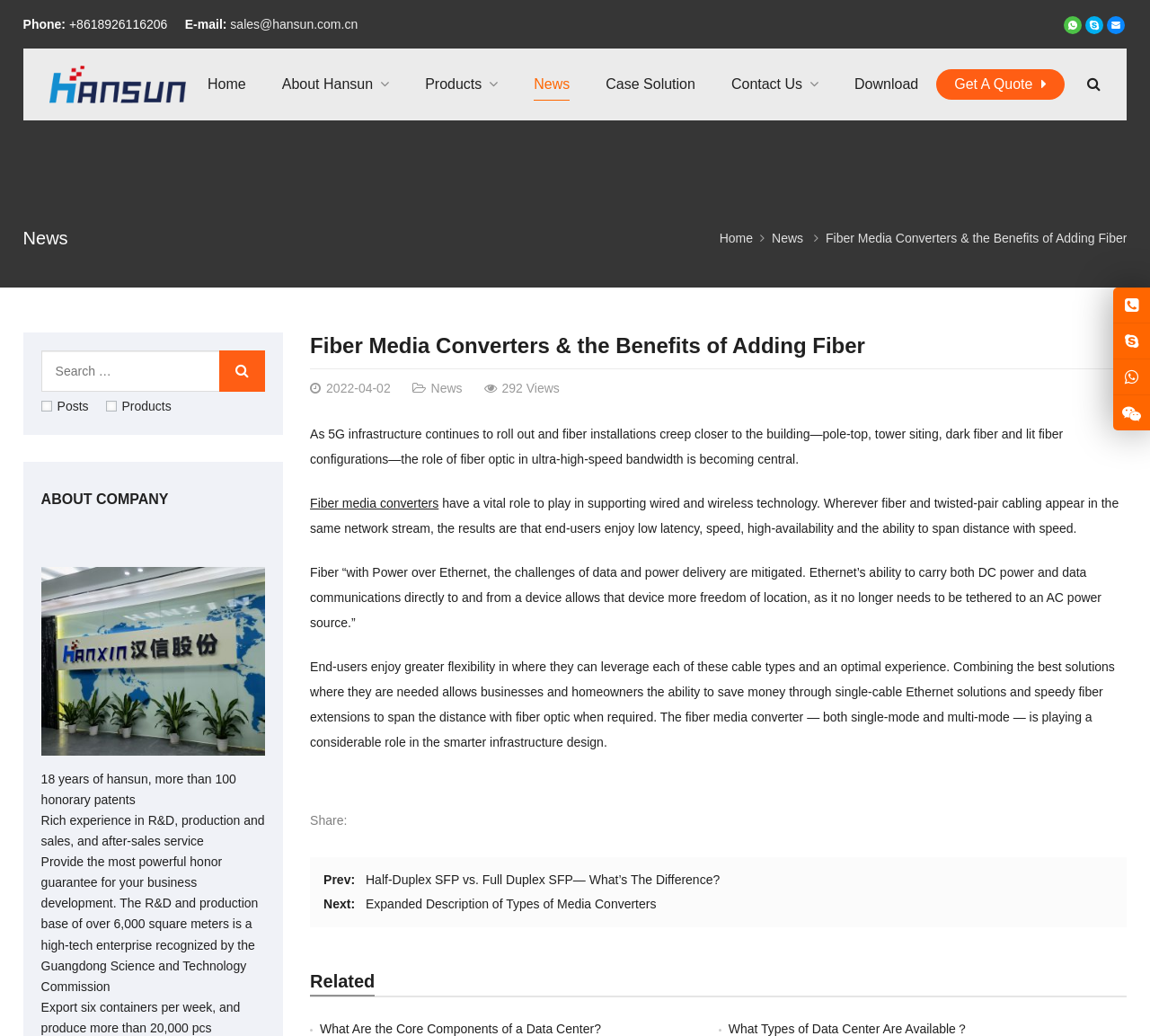Locate the bounding box coordinates of the area where you should click to accomplish the instruction: "Read the news about Fiber Media Converters".

[0.27, 0.321, 0.98, 0.356]